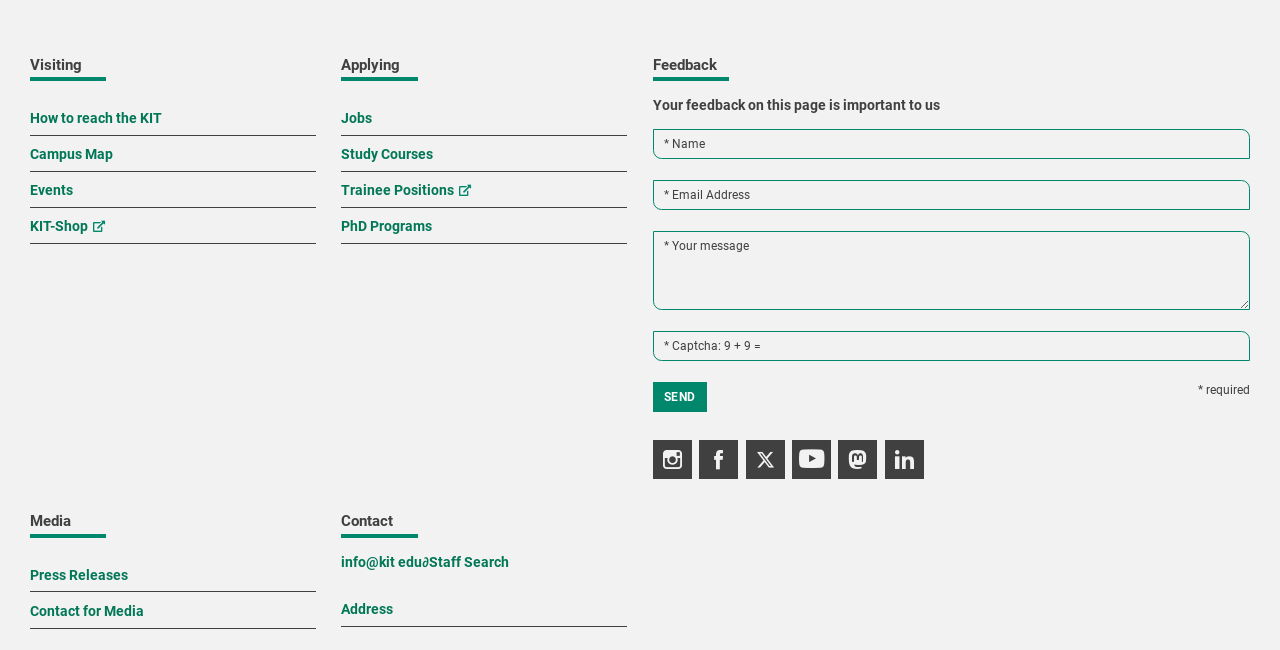What is the second link under 'Media'?
Please provide a single word or phrase in response based on the screenshot.

Contact for Media